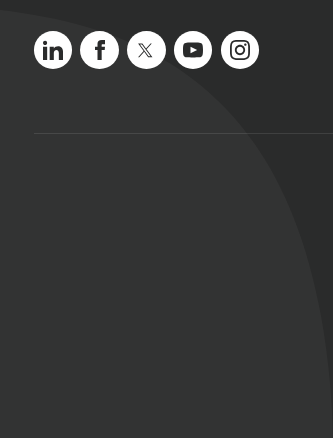Please provide a detailed answer to the question below by examining the image:
What is the shape of the social media icons?

Each icon is designed in a circular format, making them visually cohesive and easy to recognize, which indicates that the shape of the social media icons is circular.